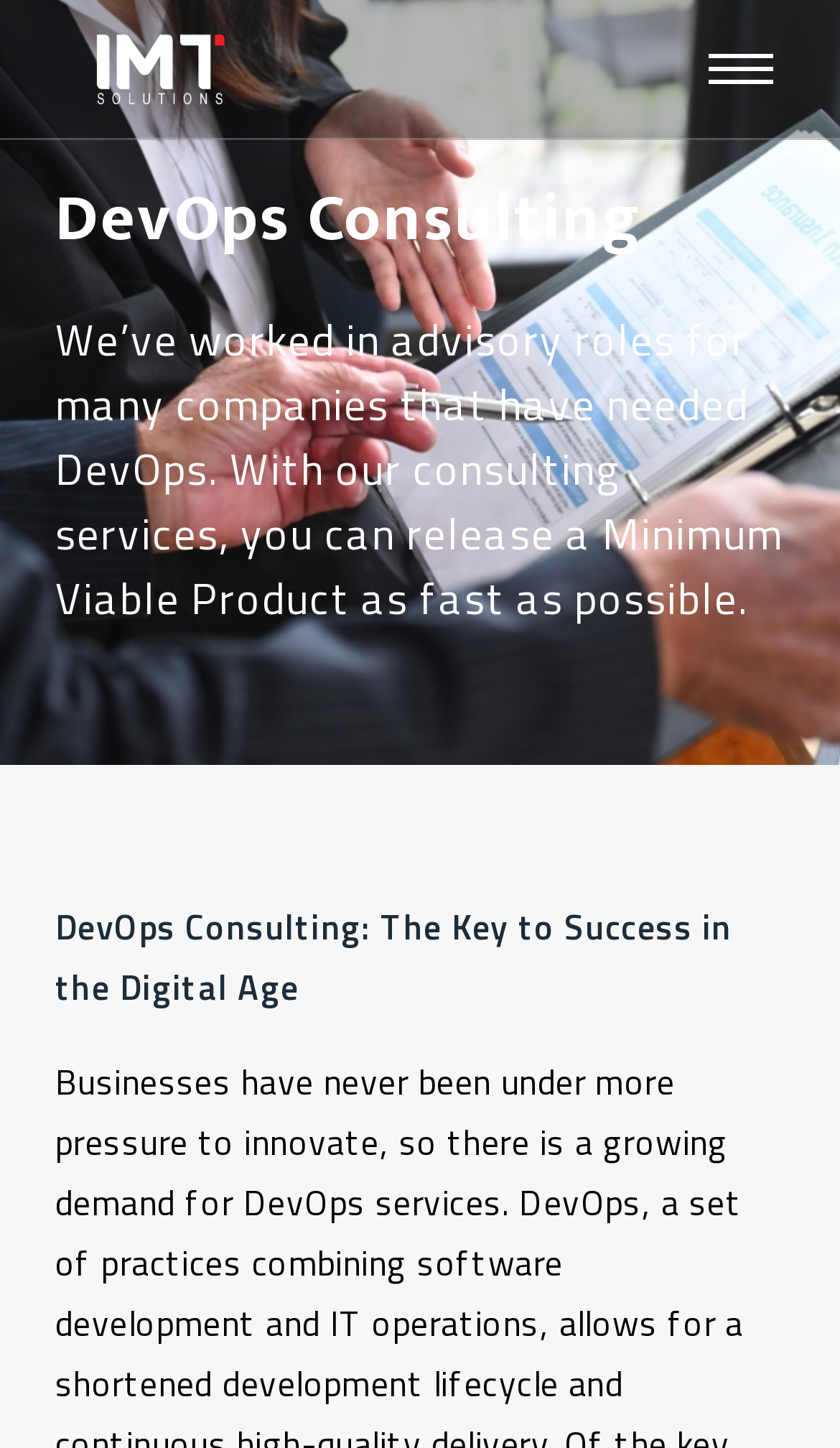Respond to the question below with a single word or phrase: What is the role of the company in DevOps?

Advisory